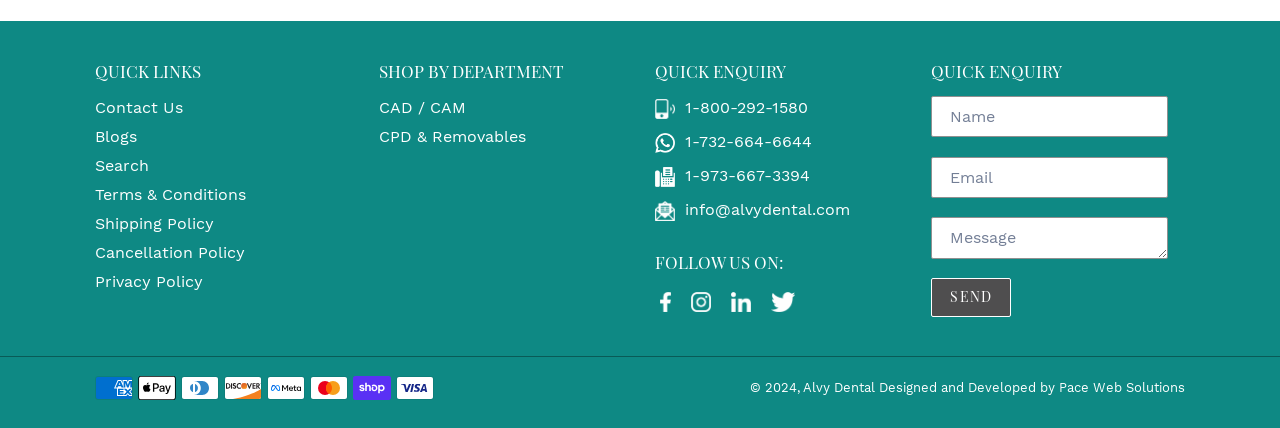Answer the question below with a single word or a brief phrase: 
What payment method is listed first?

American Express